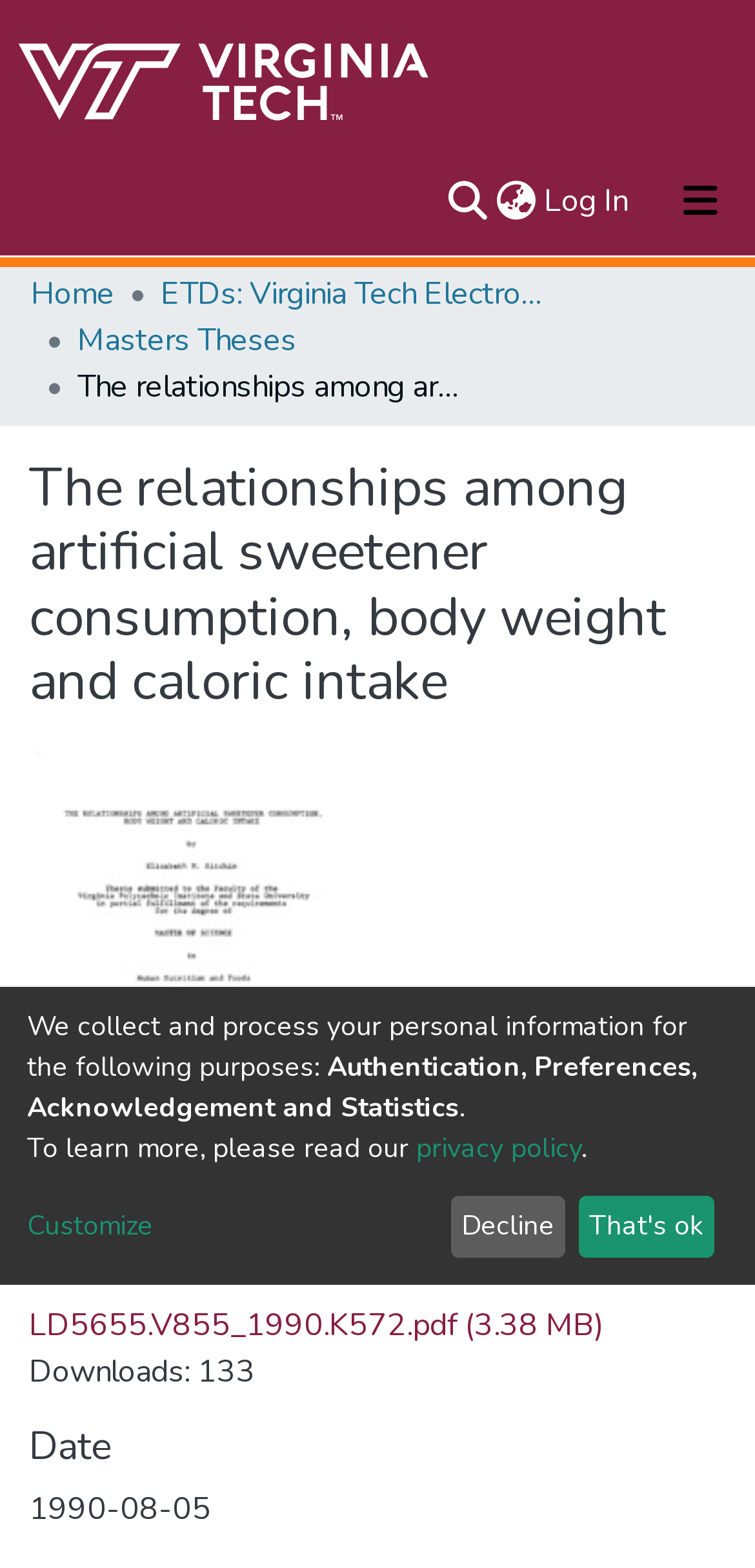Please mark the bounding box coordinates of the area that should be clicked to carry out the instruction: "Search for a repository".

[0.587, 0.114, 0.651, 0.143]